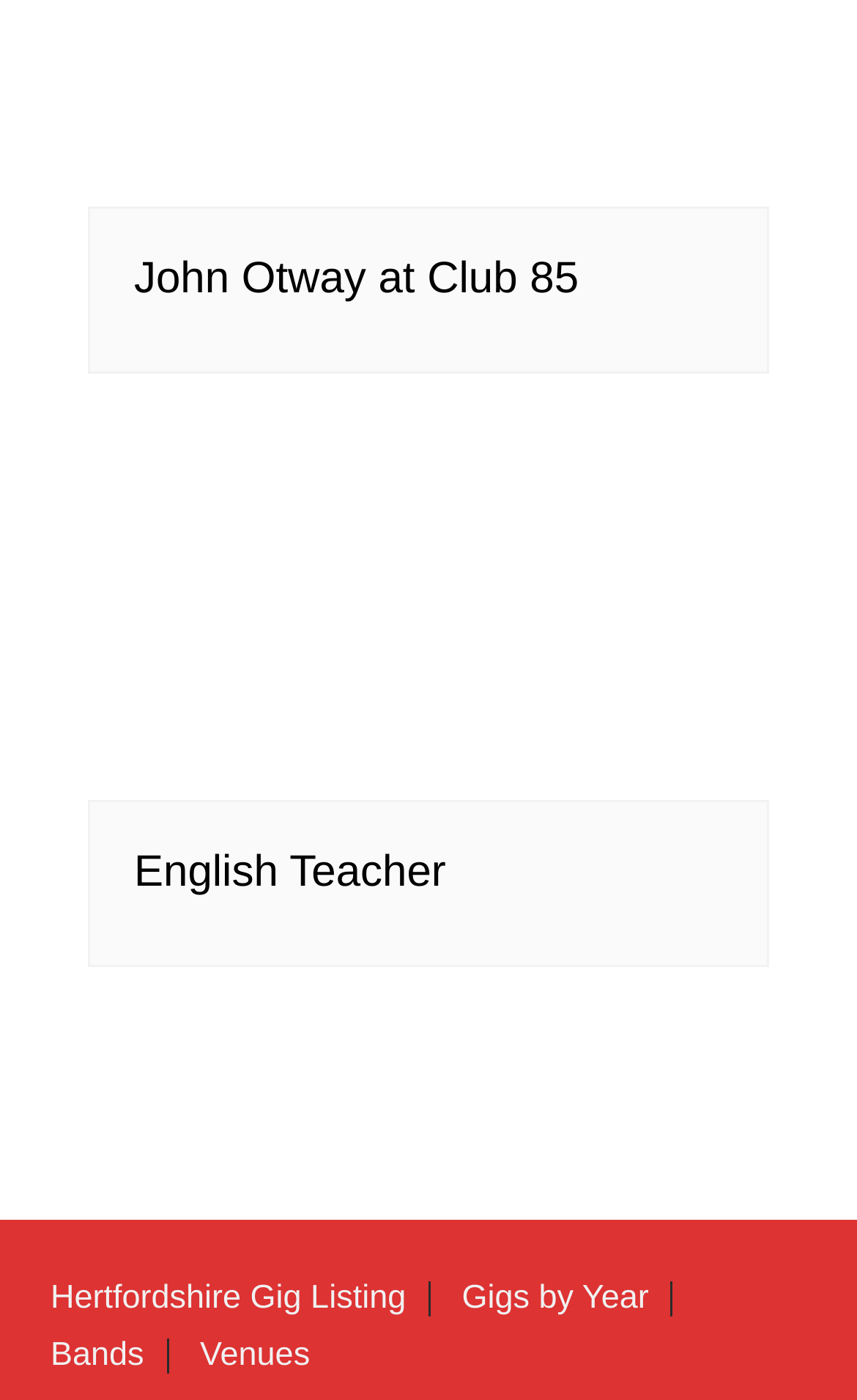What is the name of the event?
Using the picture, provide a one-word or short phrase answer.

John Otway at Club 85